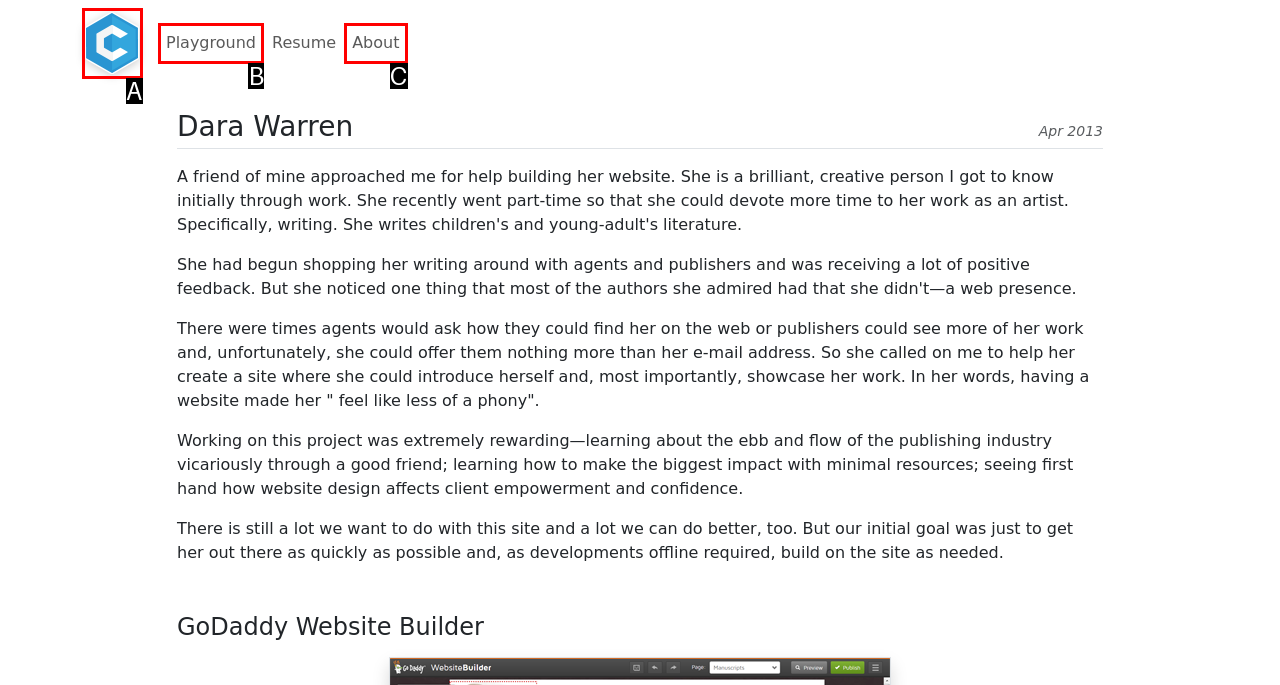Determine which option fits the element description: parent_node: Playground
Answer with the option’s letter directly.

A